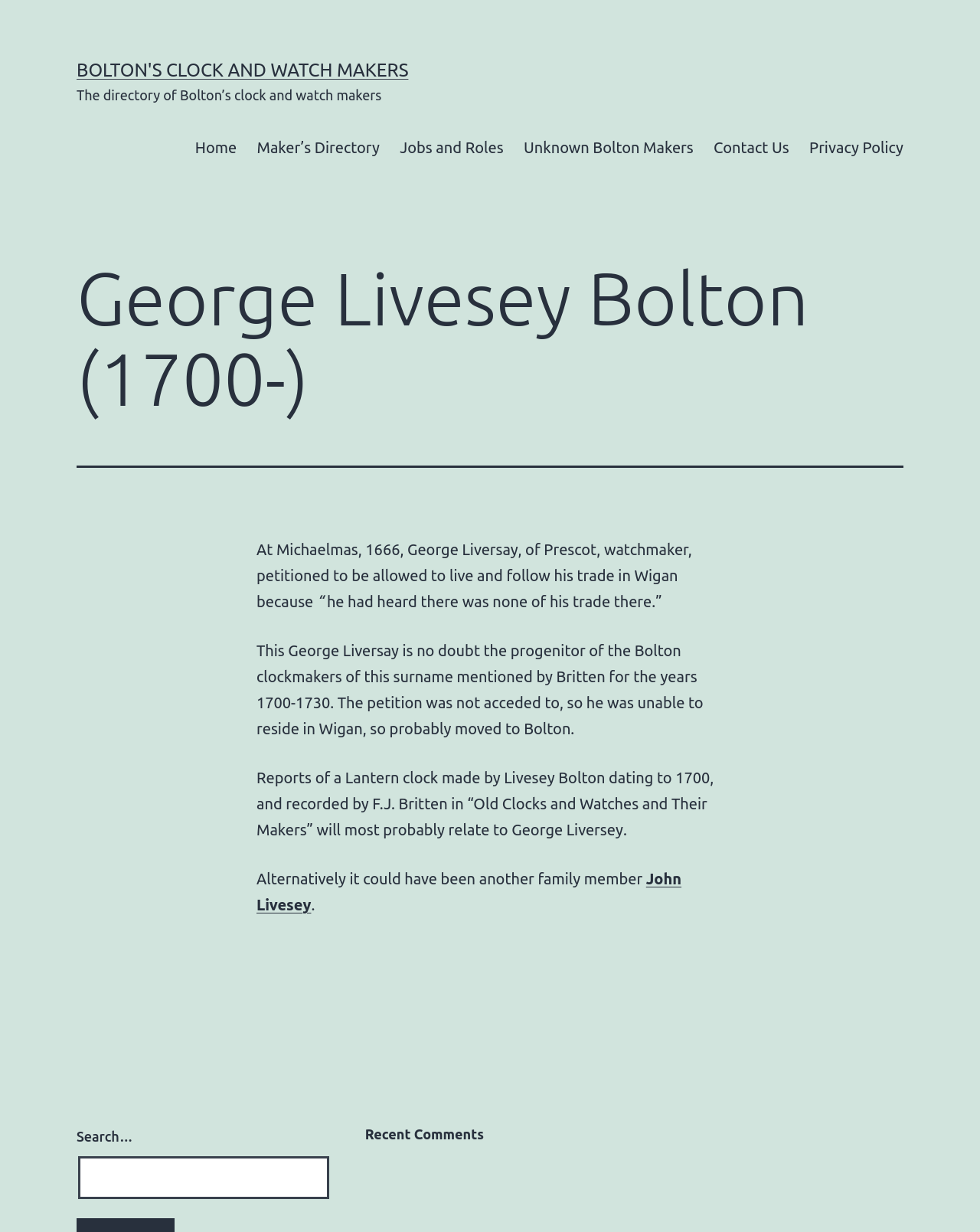Give an extensive and precise description of the webpage.

This webpage is about George Livesey Bolton, a clock and watch maker from Bolton. At the top, there is a link to "BOLTON'S CLOCK AND WATCH MAKERS" and a static text "The directory of Bolton’s clock and watch makers". Below this, there is a primary navigation menu with links to "Home", "Maker’s Directory", "Jobs and Roles", "Unknown Bolton Makers", "Contact Us", and "Privacy Policy".

The main content of the webpage is an article about George Livesey Bolton. The article has a heading with the name "George Livesey Bolton (1700-)" and several paragraphs of text describing his life and work as a clock and watch maker. The text mentions that he petitioned to live and work in Wigan in 1666, but was not allowed to do so, and probably moved to Bolton instead. It also mentions reports of a lantern clock made by Livesey Bolton dating to 1700.

To the right of the article, there is a search box with a label "Search…". Below the article, there is a heading "Recent Comments". There are no images on the page.